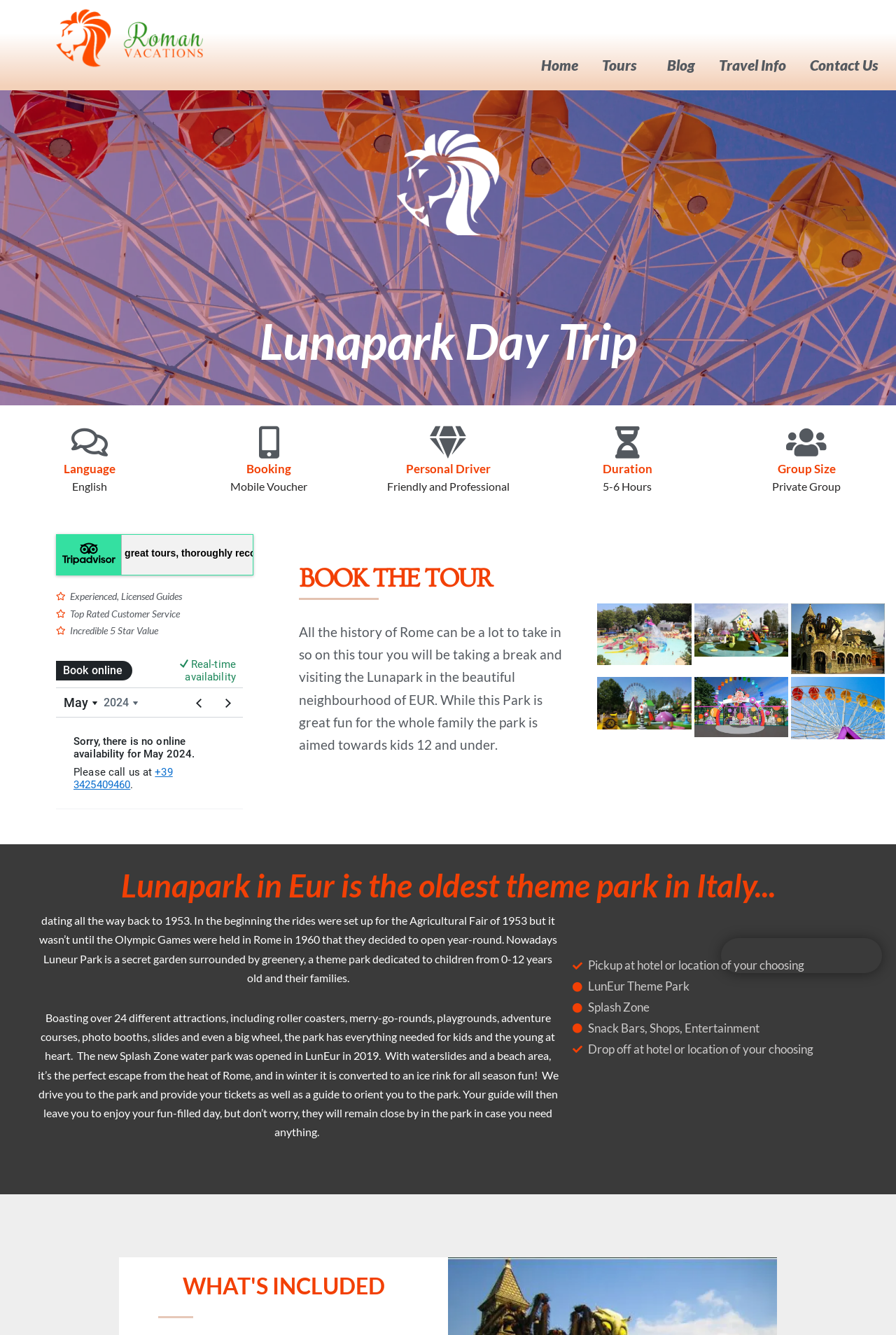What is the name of the theme park?
Answer the question with a thorough and detailed explanation.

I found the answer by looking at the heading 'Lunapark Day Trip For the Family - Roman Vacations' and also the text 'Lunapark in Eur is the oldest theme park in Italy...' which confirms that the theme park is called Lunapark.